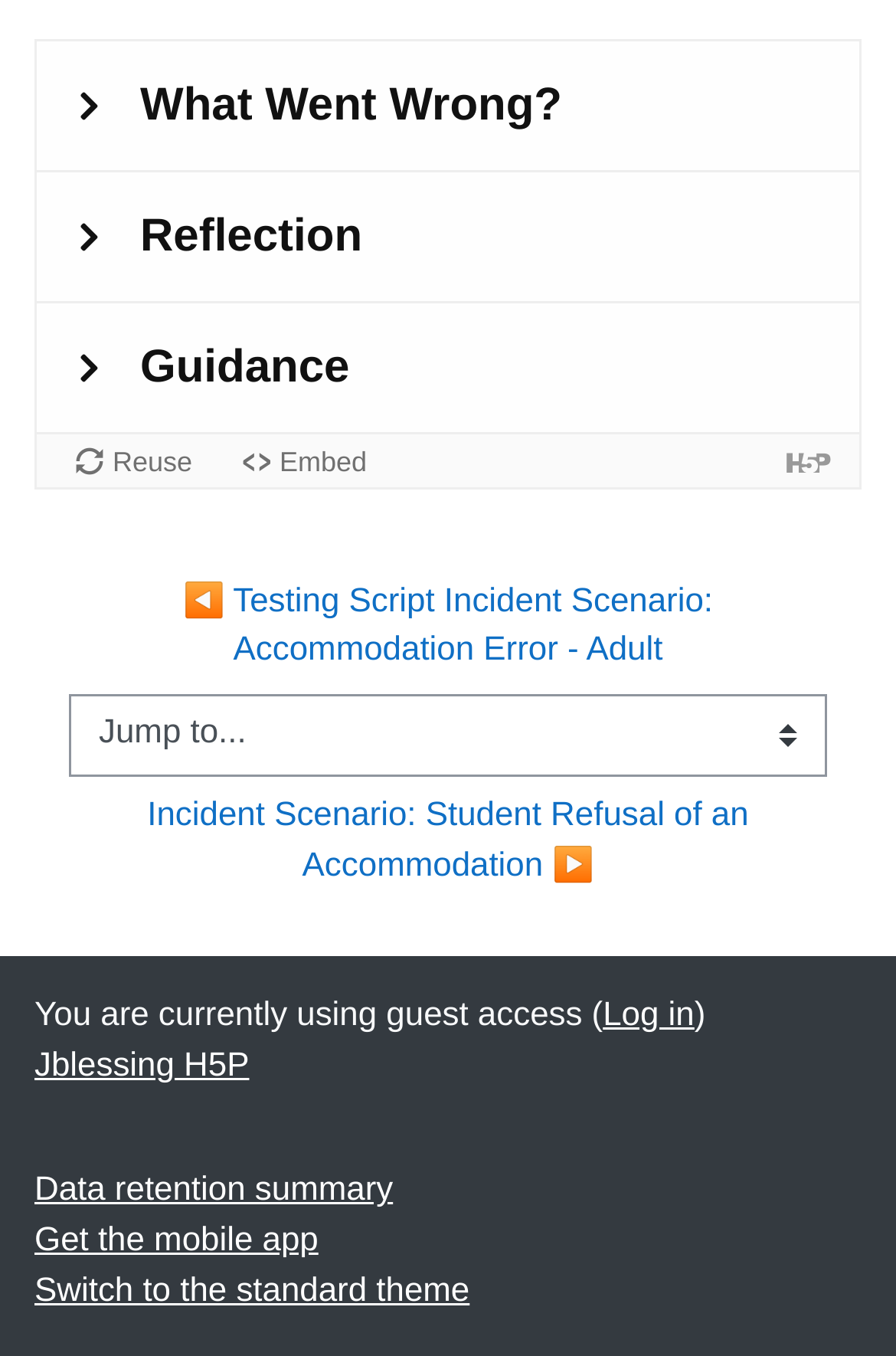How many navigation options are available?
Provide a detailed and well-explained answer to the question.

There is one navigation option available, which is the 'Custom menu' navigation element.